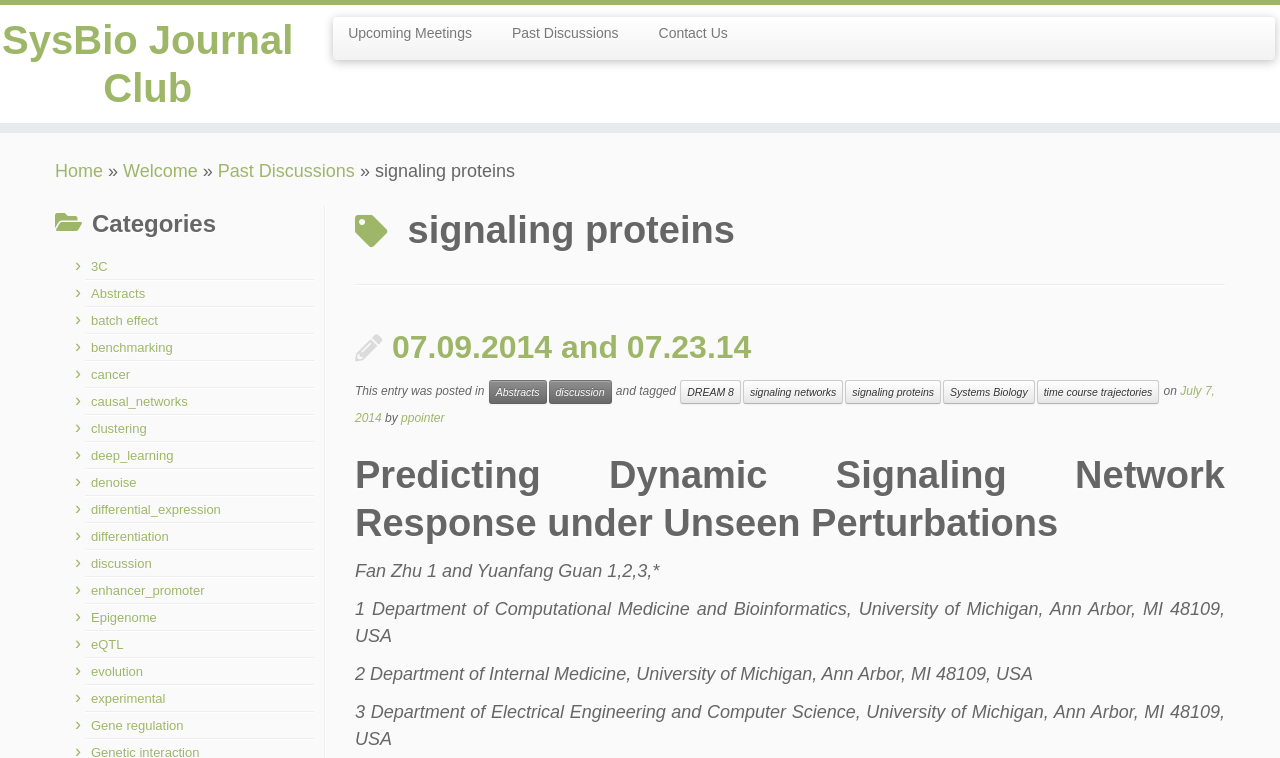Respond to the following query with just one word or a short phrase: 
What is the name of the journal club?

SysBio Journal Club